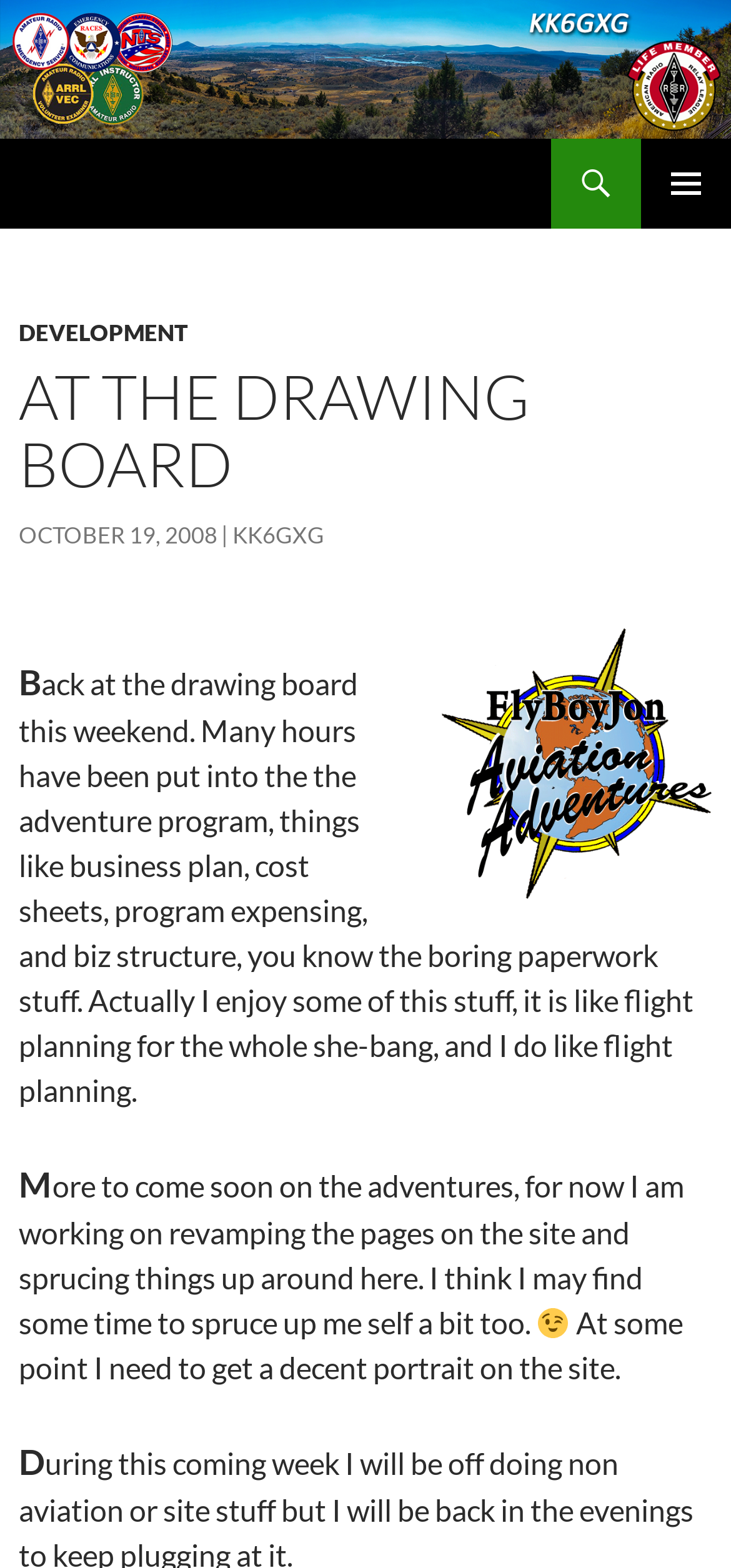Determine the bounding box coordinates of the UI element described by: "October 19, 2008".

[0.026, 0.333, 0.297, 0.351]